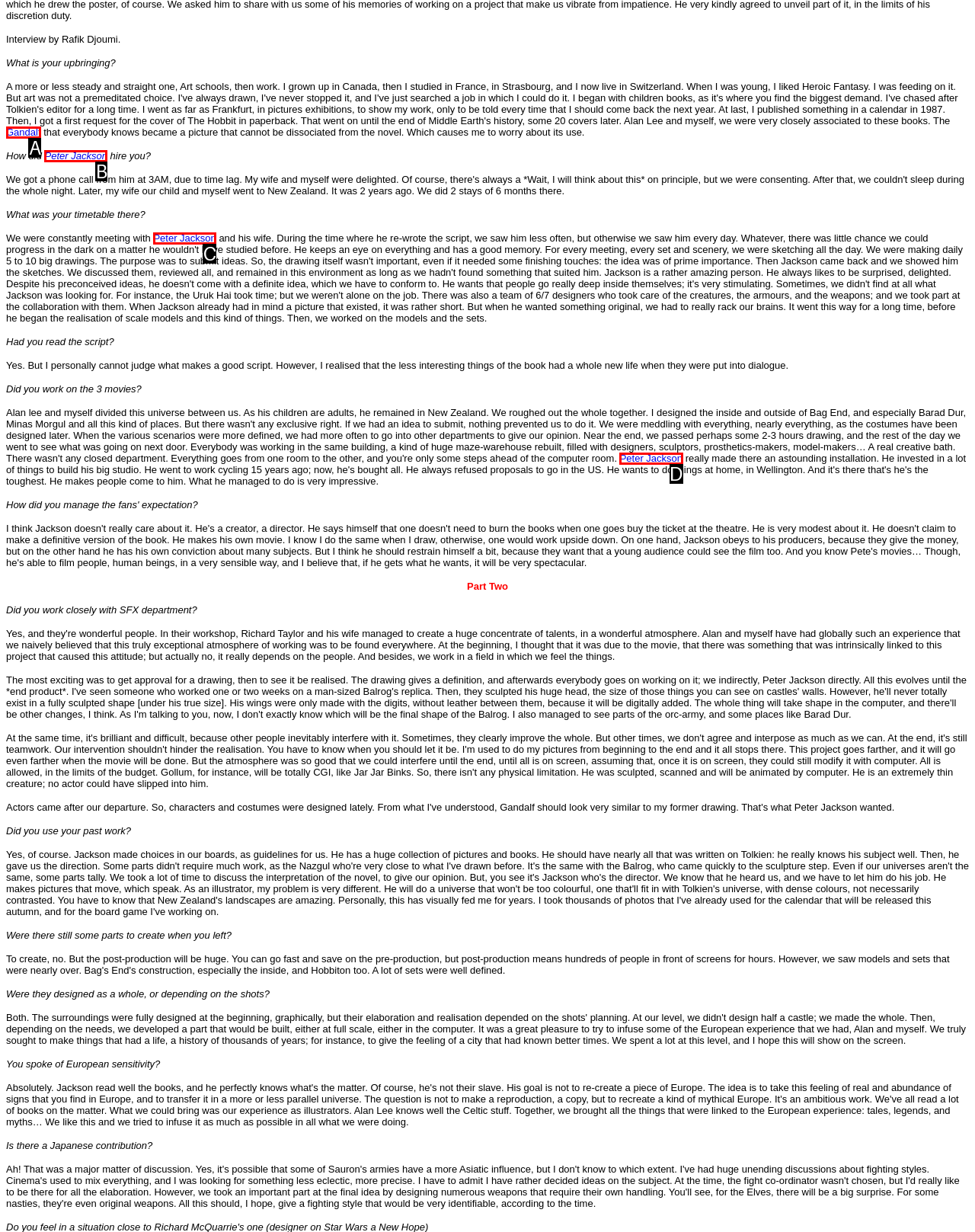From the provided options, which letter corresponds to the element described as: Gandalf
Answer with the letter only.

A